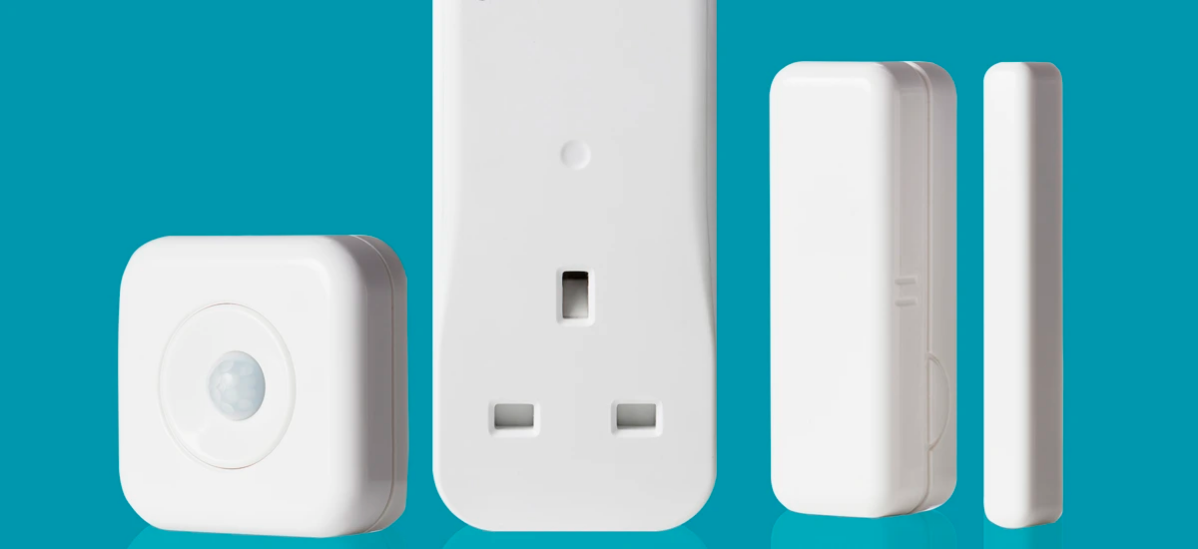What is the purpose of the mini sensor?
Refer to the screenshot and deliver a thorough answer to the question presented.

According to the caption, the mini sensor on the left 'detects movement or presence', which enhances security and automation within the home.